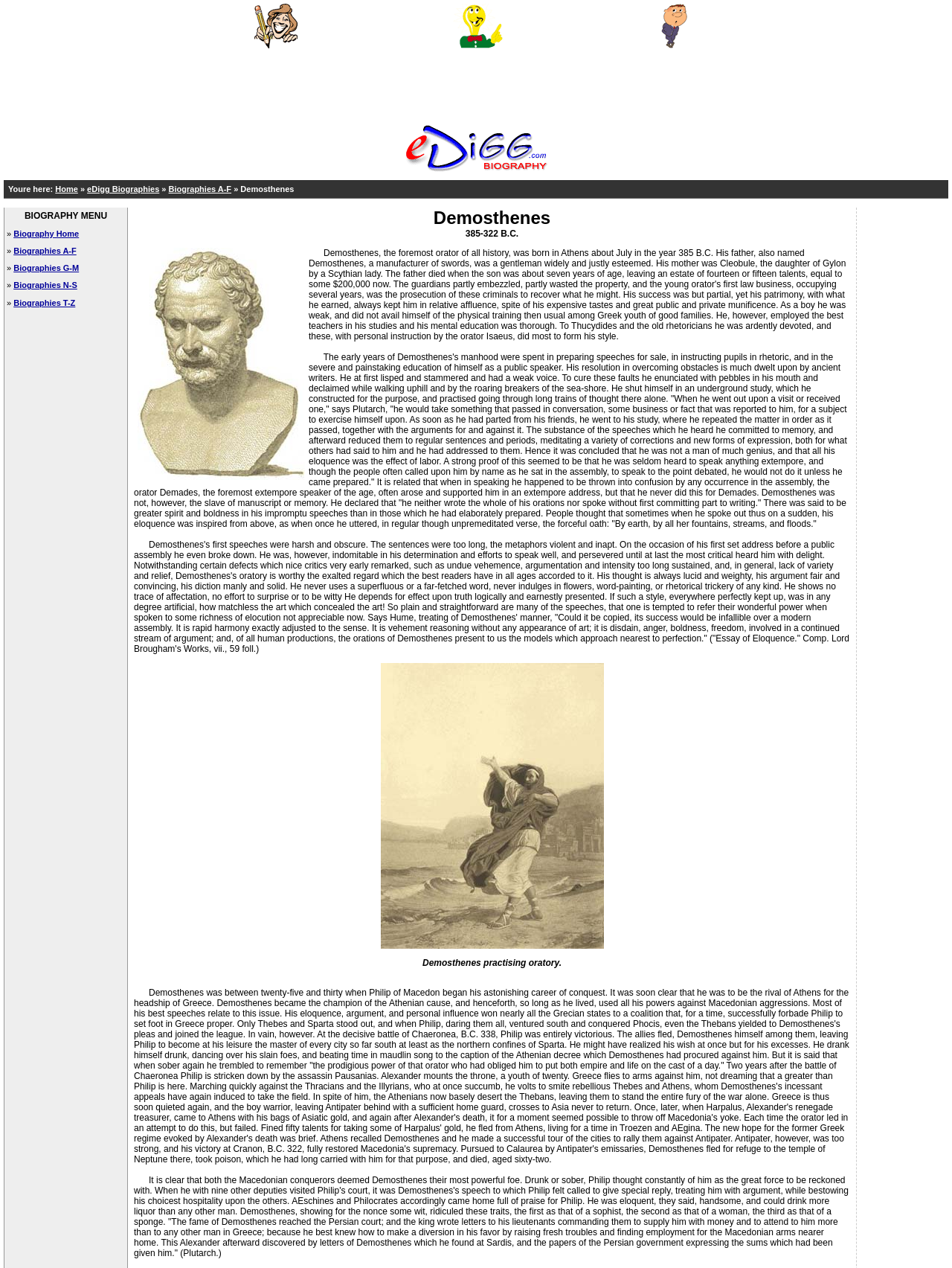Extract the bounding box for the UI element that matches this description: "Biographies A-F".

[0.014, 0.194, 0.08, 0.201]